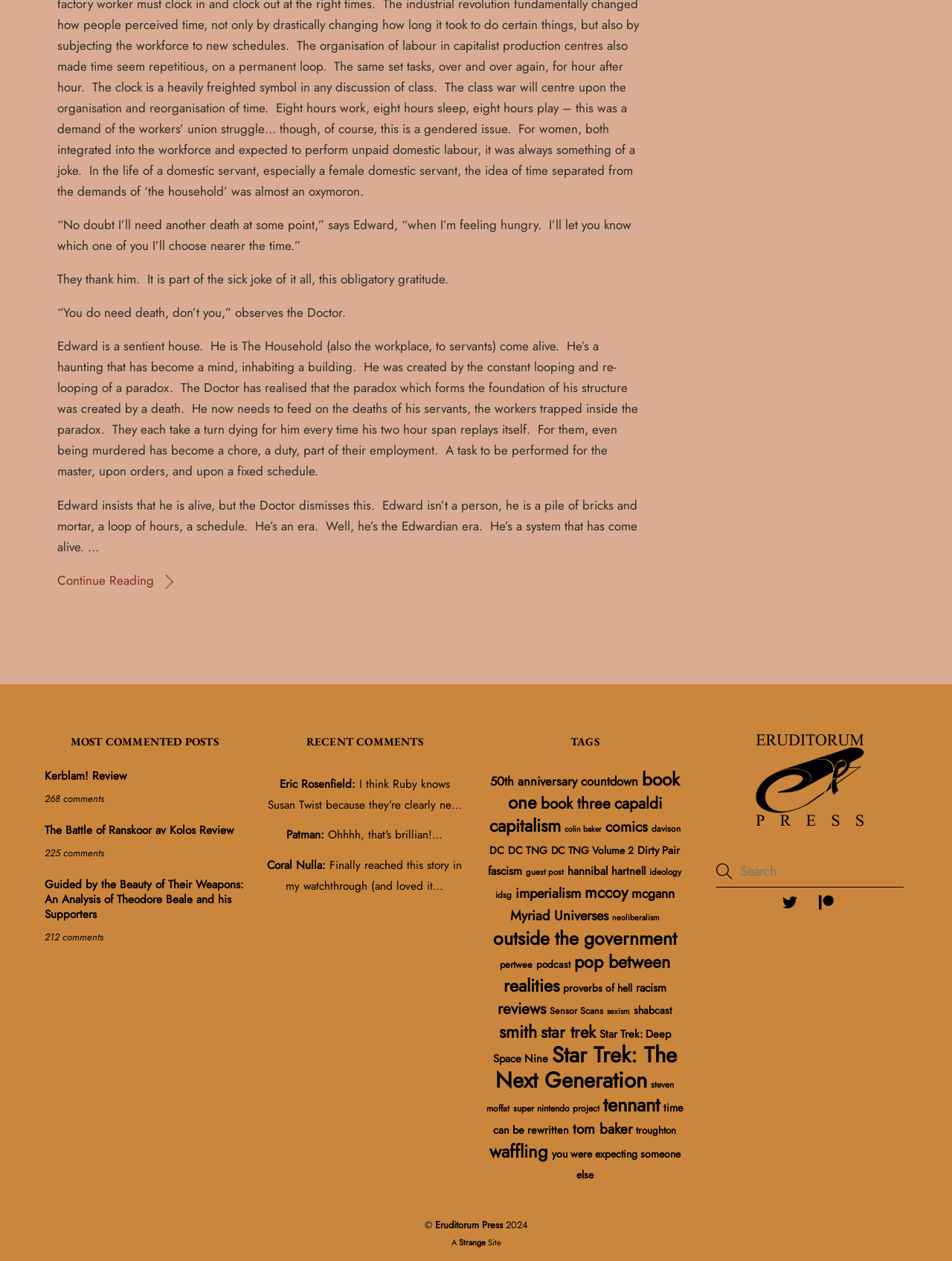Determine the bounding box coordinates of the section I need to click to execute the following instruction: "View the most commented post 'Kerblam! Review'". Provide the coordinates as four float numbers between 0 and 1, i.e., [left, top, right, bottom].

[0.047, 0.61, 0.257, 0.622]